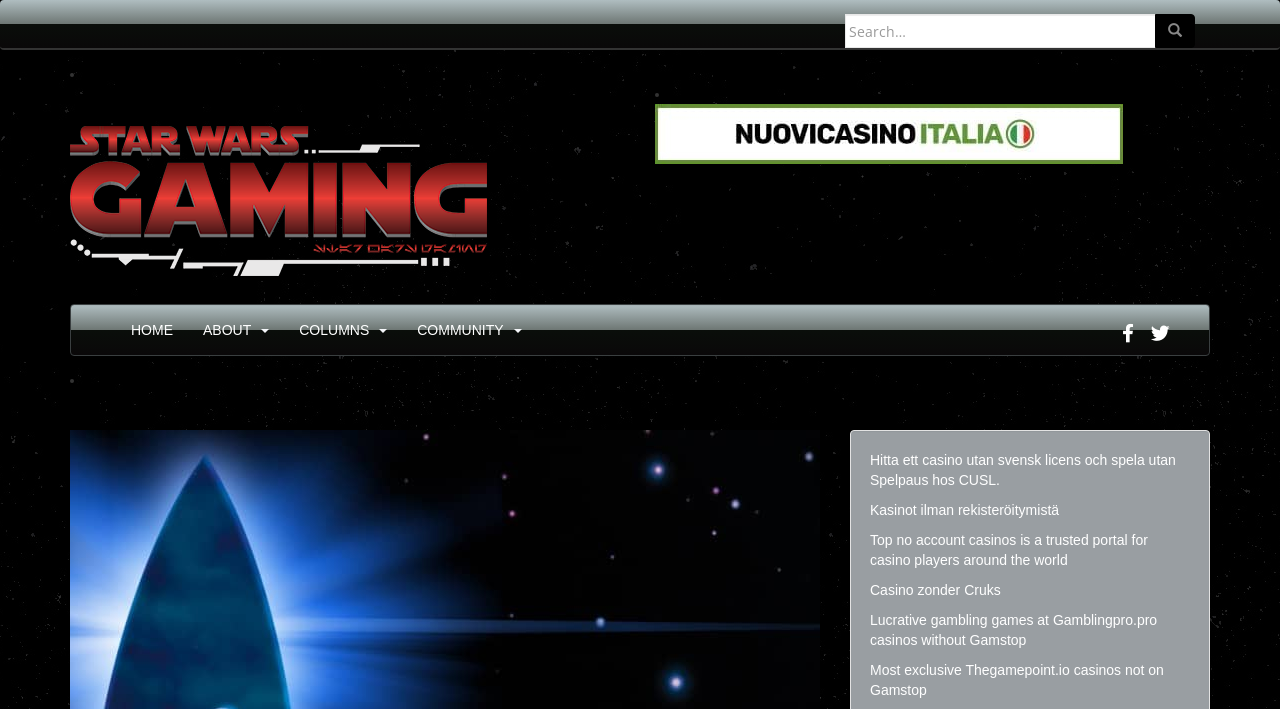Can you specify the bounding box coordinates of the area that needs to be clicked to fulfill the following instruction: "Search for something"?

[0.66, 0.02, 0.903, 0.068]